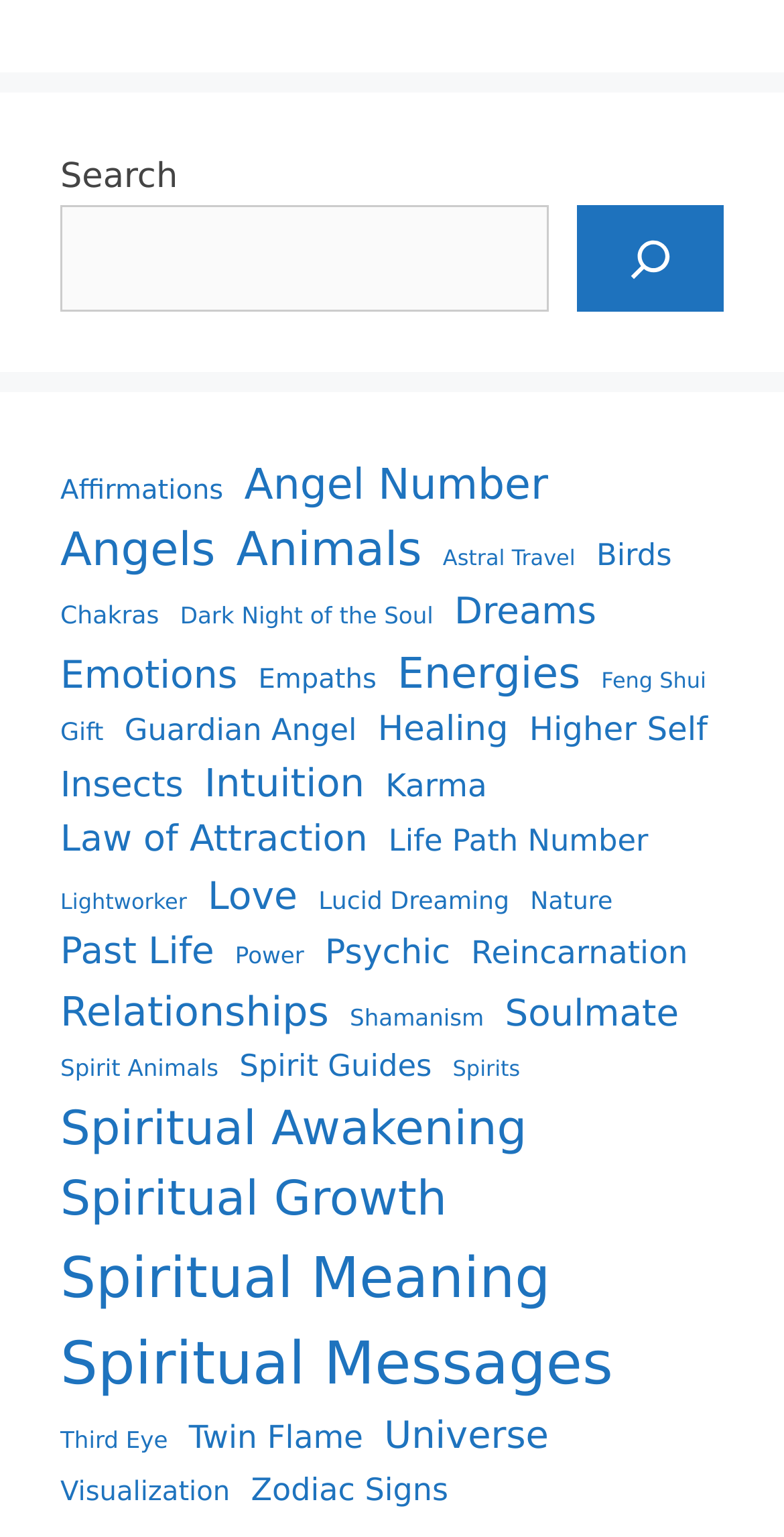Please locate the bounding box coordinates for the element that should be clicked to achieve the following instruction: "Click on Angel Number". Ensure the coordinates are given as four float numbers between 0 and 1, i.e., [left, top, right, bottom].

[0.311, 0.294, 0.699, 0.336]